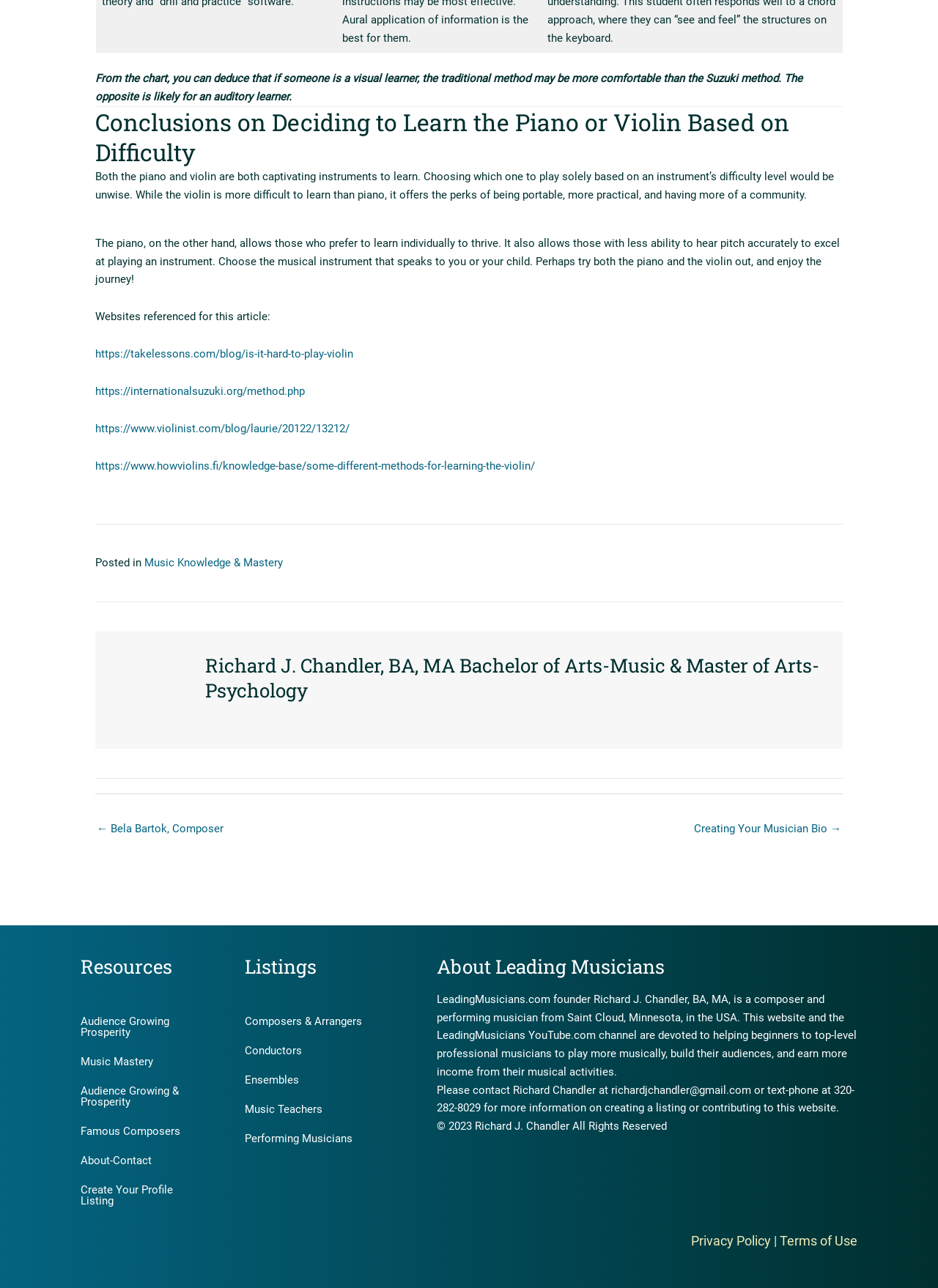Please find and report the bounding box coordinates of the element to click in order to perform the following action: "Read the Privacy Policy". The coordinates should be expressed as four float numbers between 0 and 1, in the format [left, top, right, bottom].

[0.737, 0.957, 0.822, 0.969]